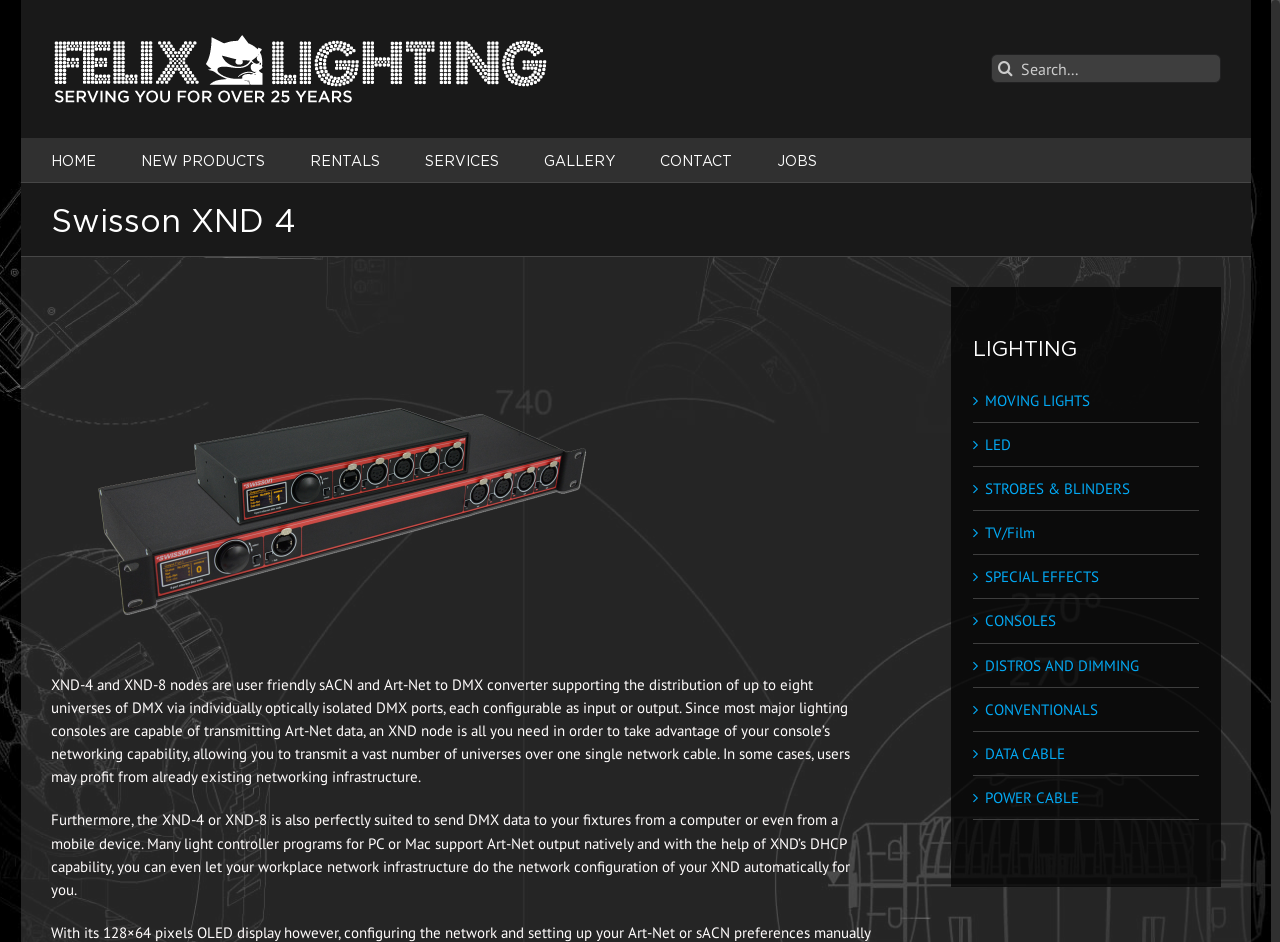Specify the bounding box coordinates of the area to click in order to execute this command: 'Search for something'. The coordinates should consist of four float numbers ranging from 0 to 1, and should be formatted as [left, top, right, bottom].

[0.774, 0.057, 0.954, 0.088]